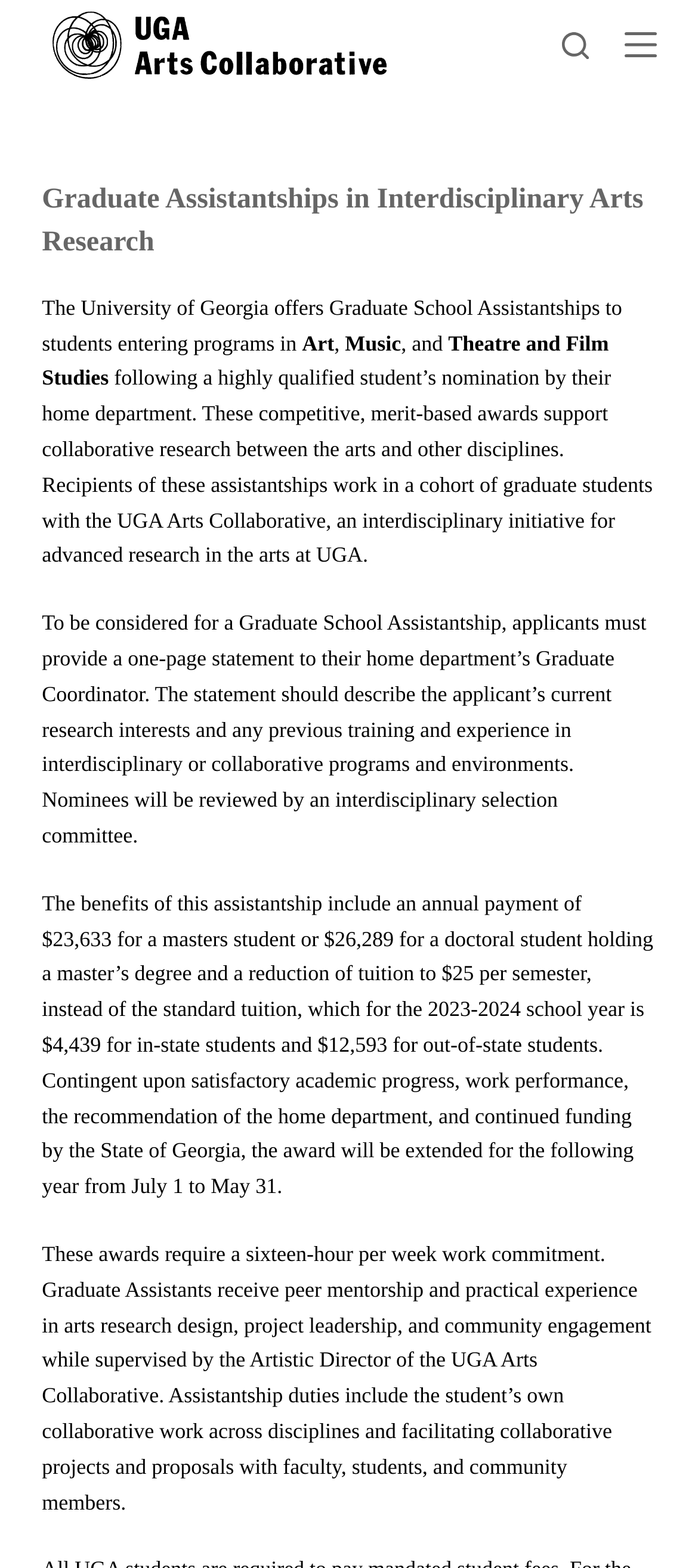Review the image closely and give a comprehensive answer to the question: What is the role of the Artistic Director of the UGA Arts Collaborative?

I found the answer by reading the text on the webpage, specifically the sentence 'Assistantship duties include the student’s own collaborative work across disciplines and facilitating collaborative projects and proposals with faculty, students, and community members, while supervised by the Artistic Director of the UGA Arts Collaborative.'